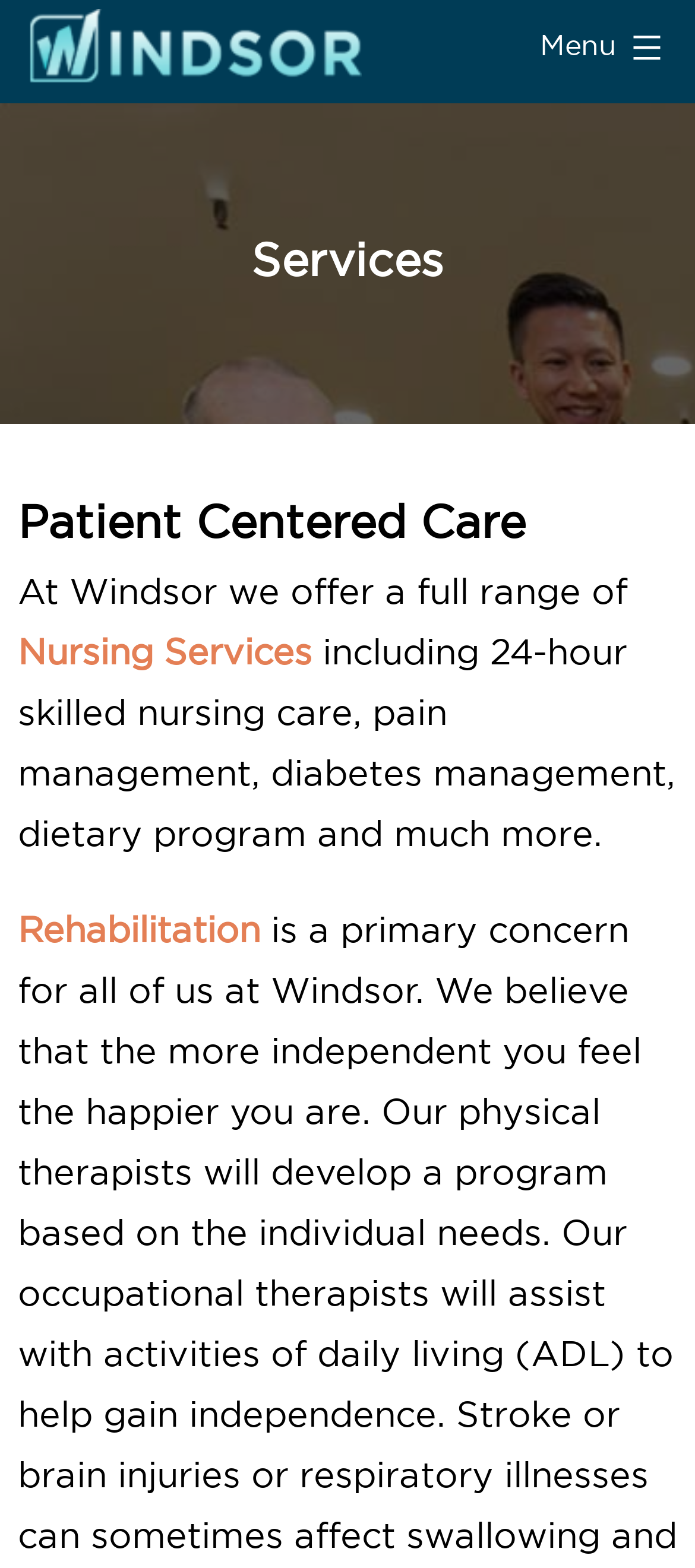What type of care is mentioned on the webpage?
Using the image, elaborate on the answer with as much detail as possible.

I found the answer by looking at the heading element with the text 'Patient Centered Care', which is a subheading under the main heading 'Services'.